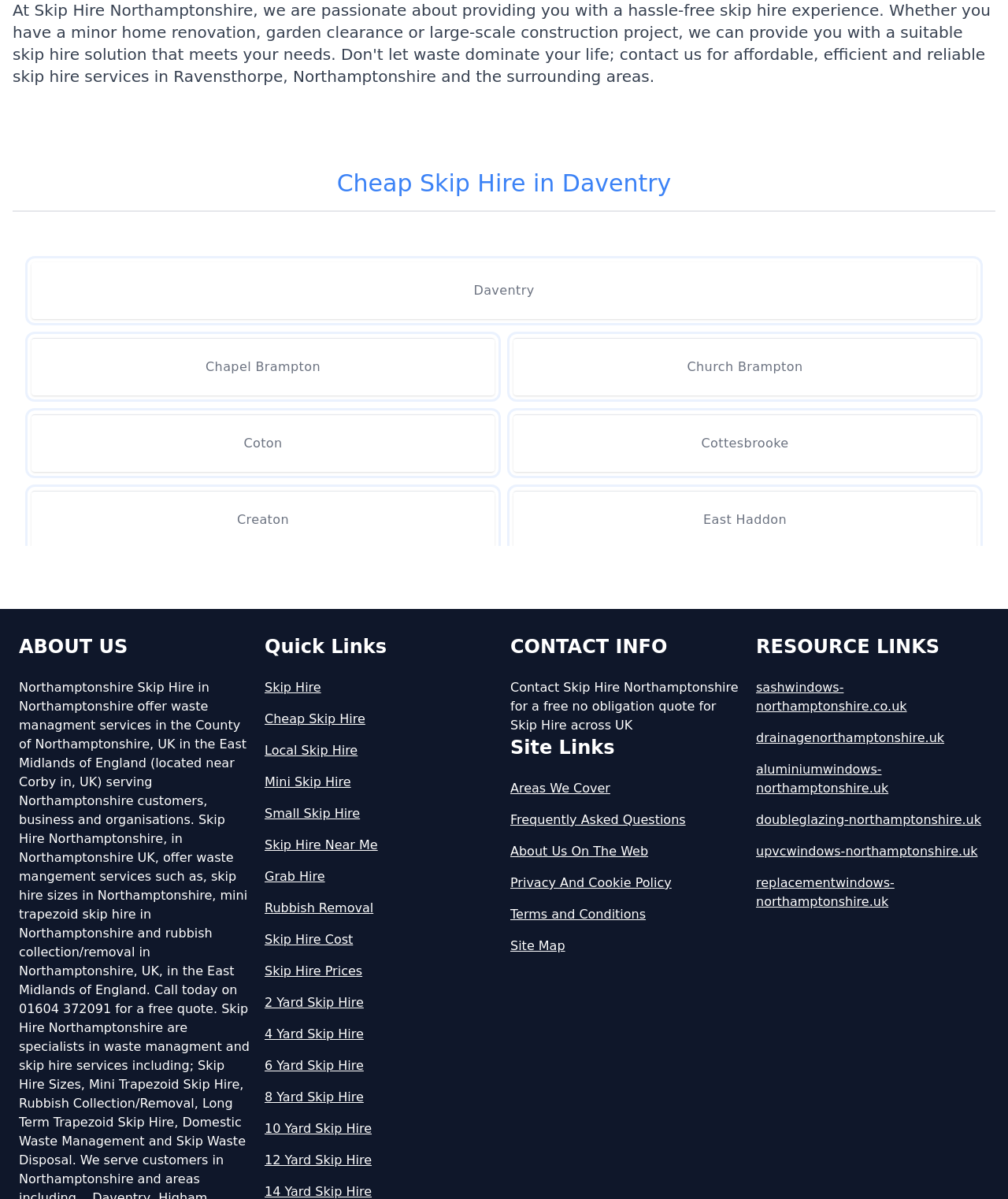What areas does the skip hire service cover?
Answer with a single word or phrase by referring to the visual content.

Daventry and surrounding areas